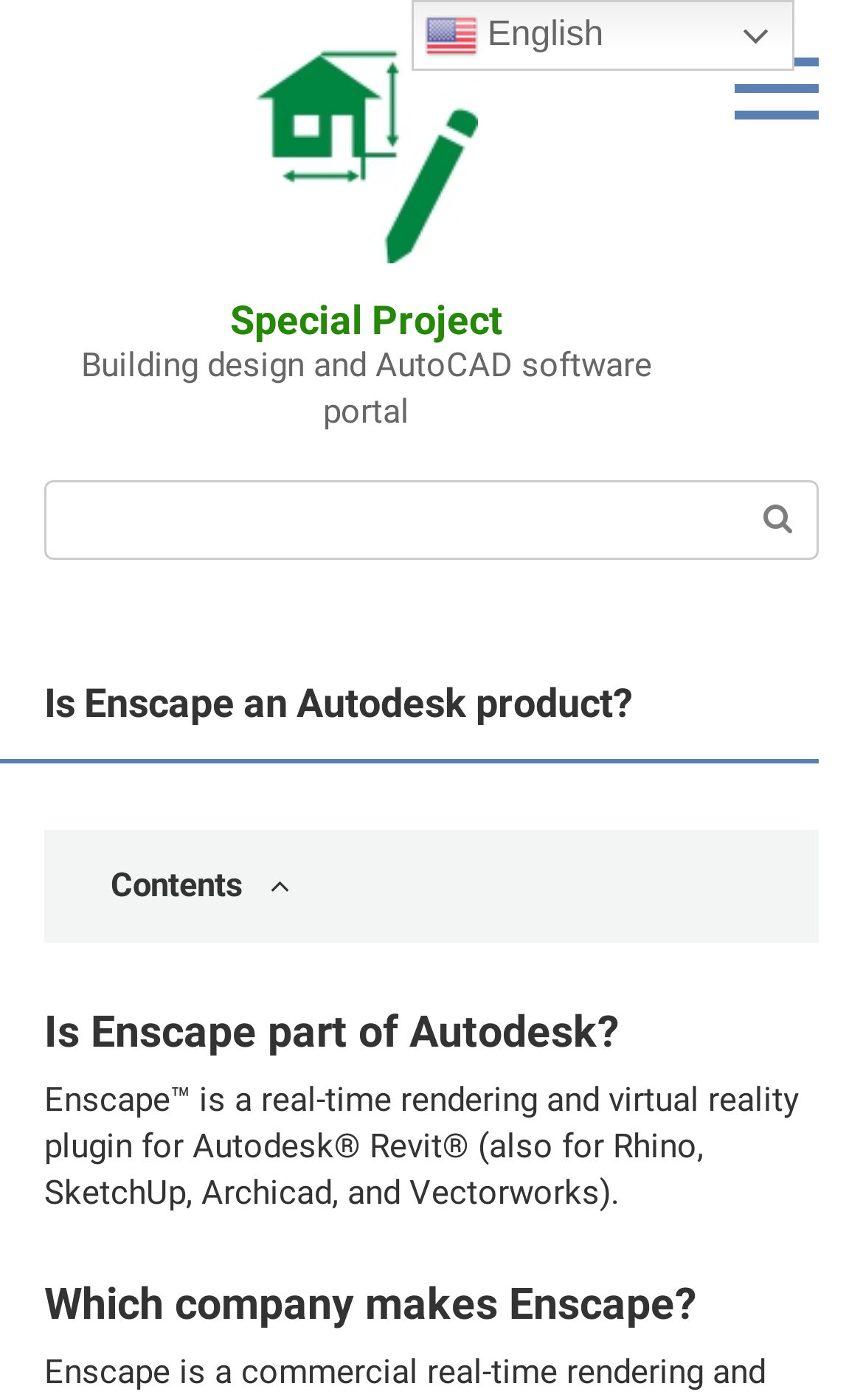What is the language of the webpage?
Answer the question based on the image using a single word or a brief phrase.

English